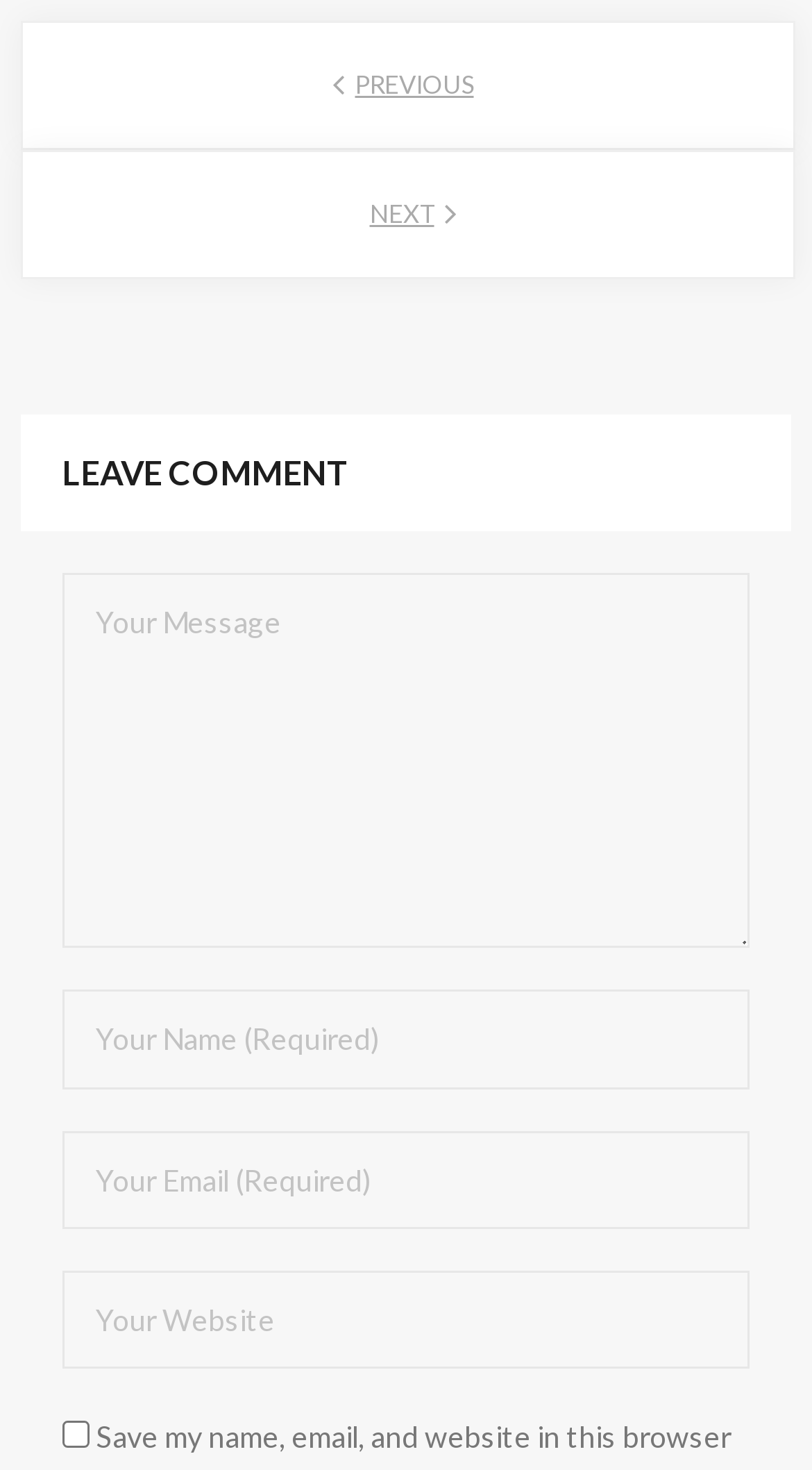Is the website field required?
Answer with a single word or short phrase according to what you see in the image.

No